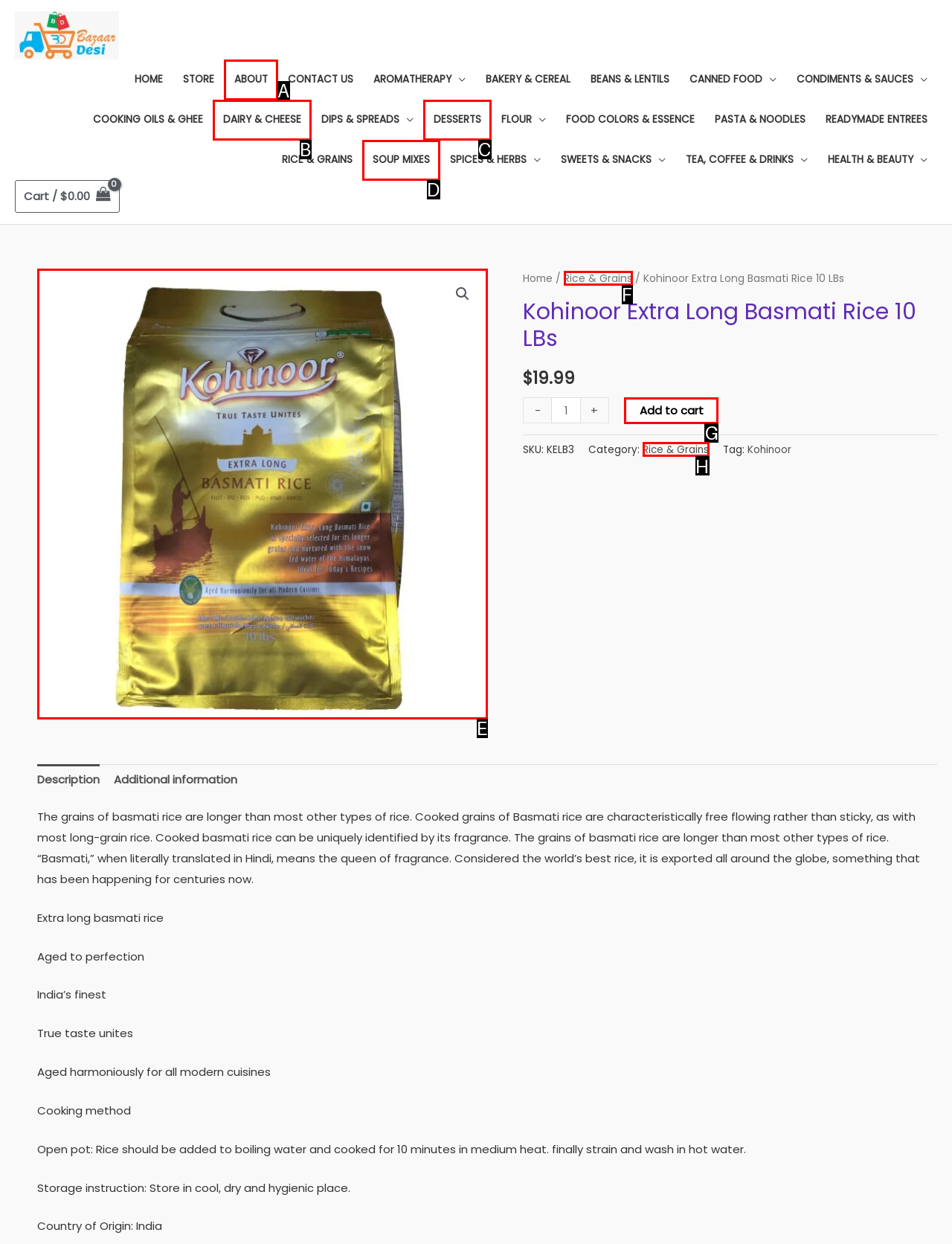Given the element description: Rice & Grains
Pick the letter of the correct option from the list.

F